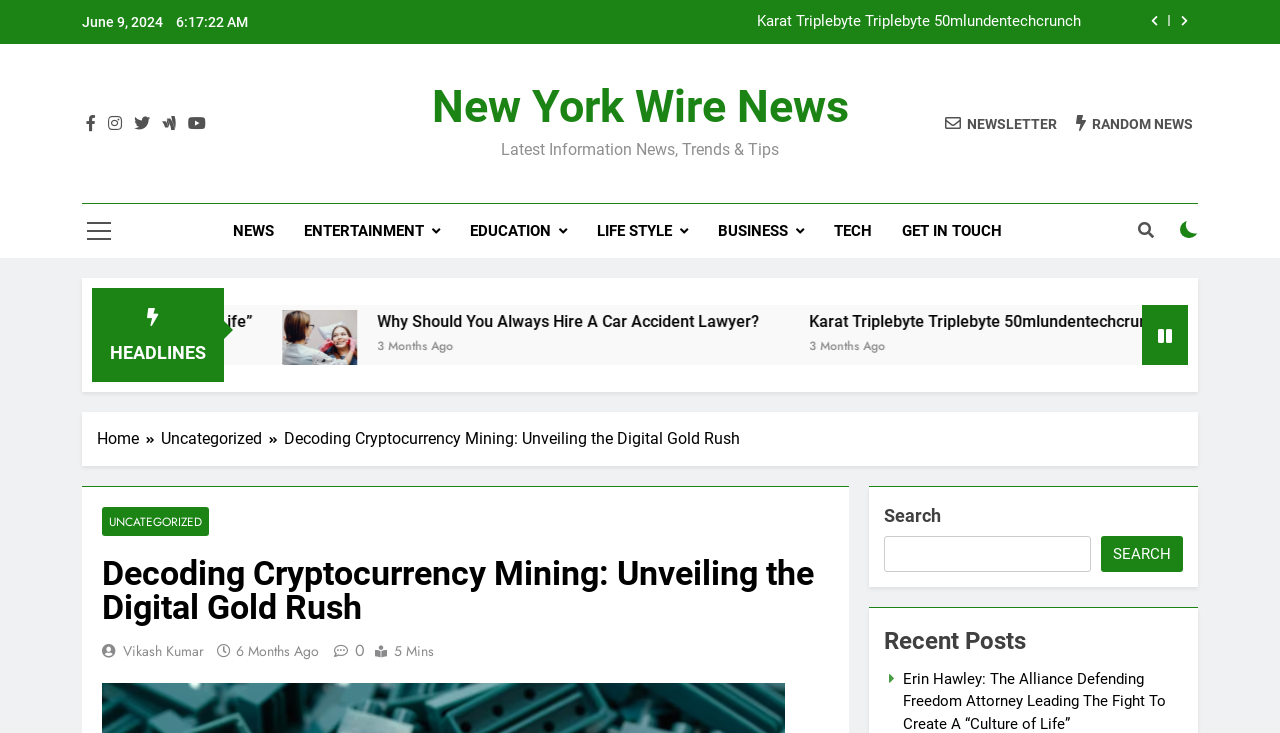Please identify the bounding box coordinates of the element I need to click to follow this instruction: "Get in touch with the website".

[0.693, 0.278, 0.794, 0.352]